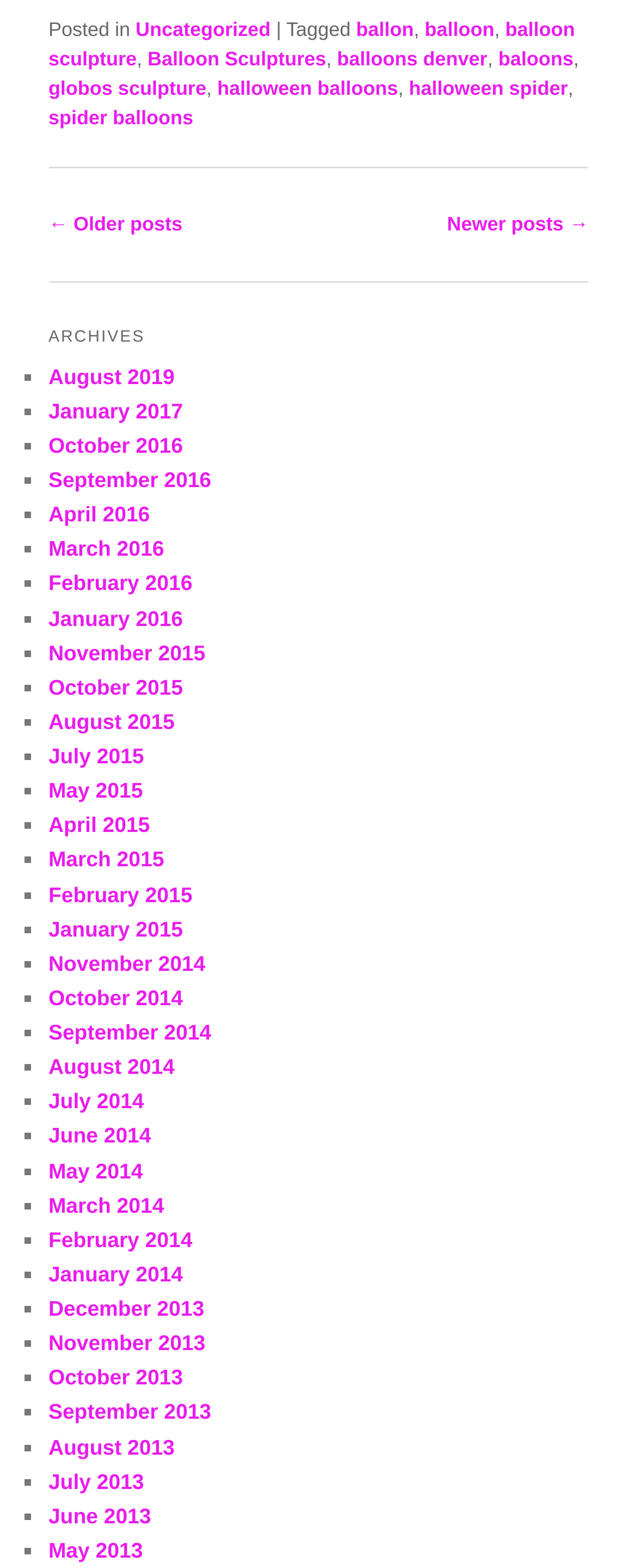Using the provided element description, identify the bounding box coordinates as (top-left x, top-left y, bottom-right x, bottom-right y). Ensure all values are between 0 and 1. Description: January 2017

[0.076, 0.254, 0.287, 0.27]